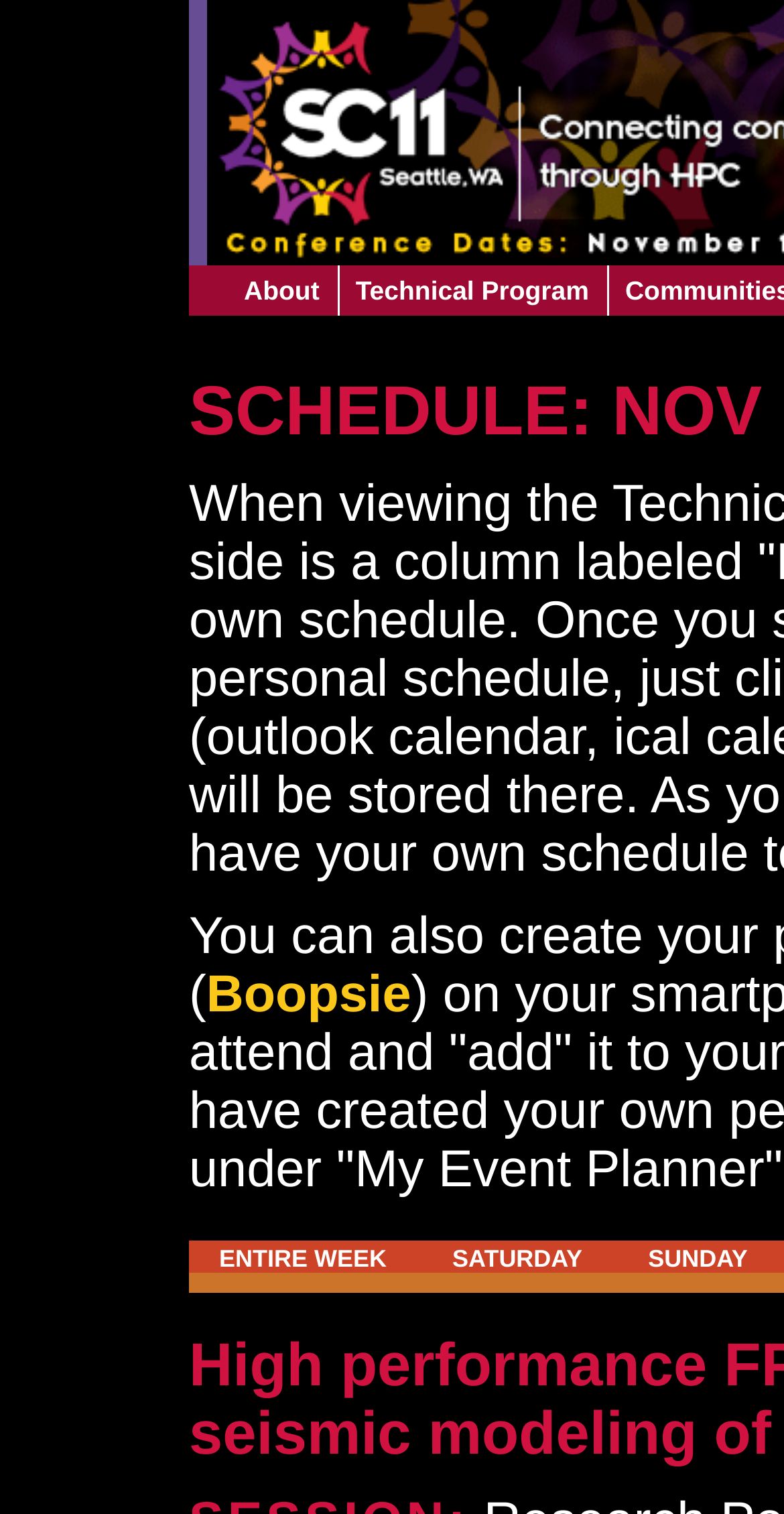Provide a single word or phrase answer to the question: 
What is the second menu item?

Technical Program